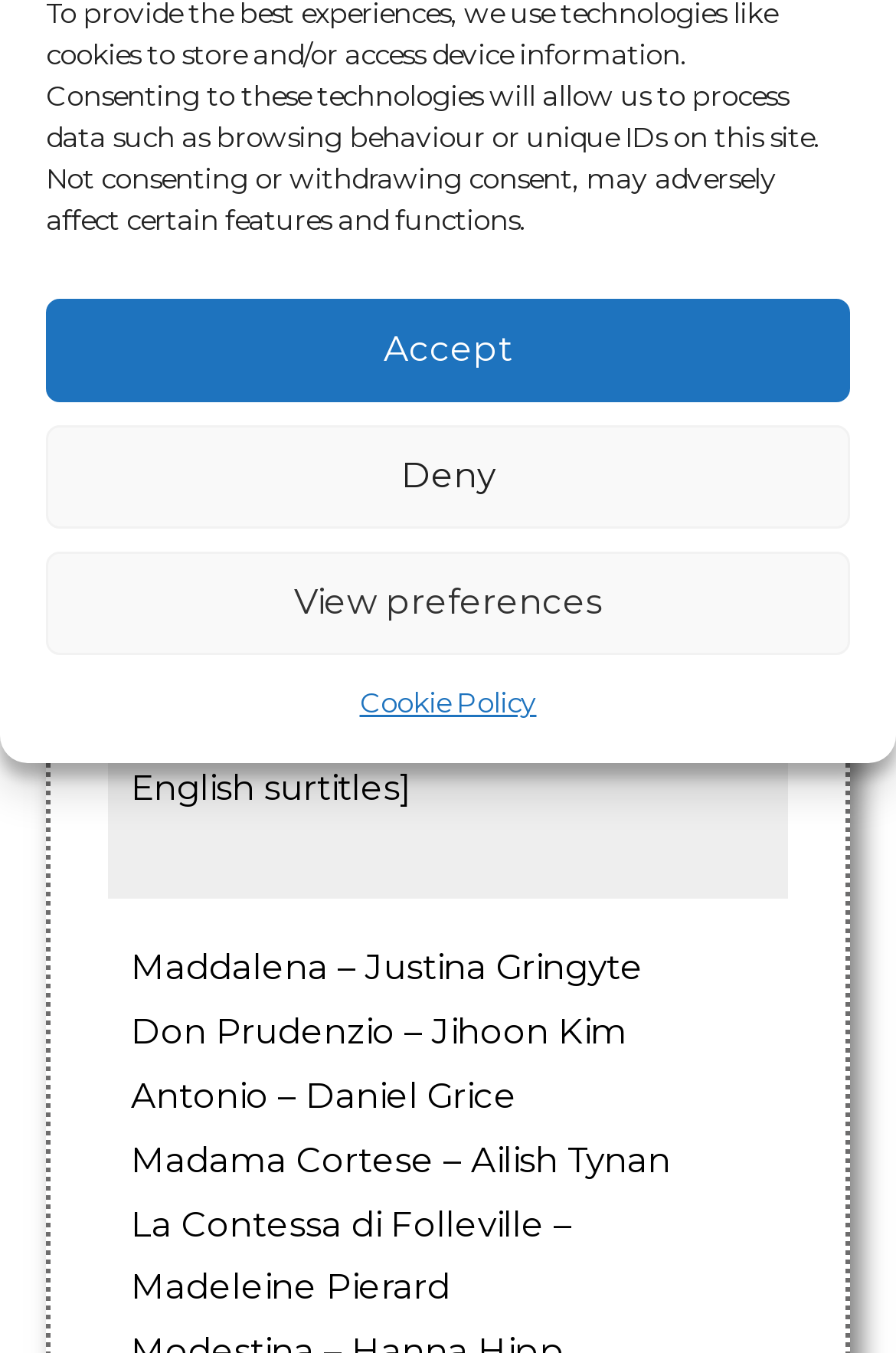Locate the bounding box of the UI element described in the following text: "Cookie Policy".

[0.401, 0.501, 0.599, 0.539]